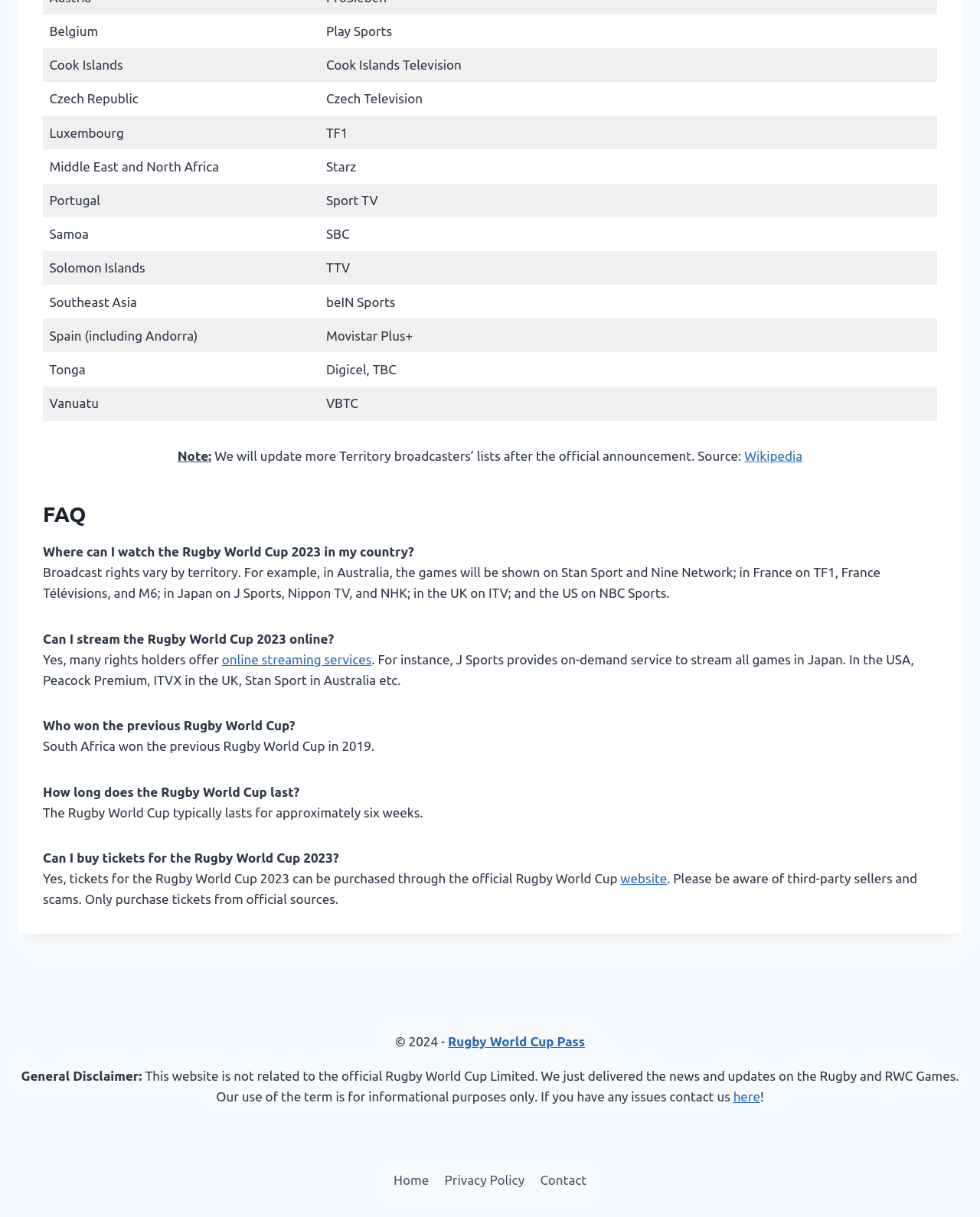Determine the bounding box for the HTML element described here: "Rugby World Cup Pass". The coordinates should be given as [left, top, right, bottom] with each number being a float between 0 and 1.

[0.457, 0.85, 0.597, 0.862]